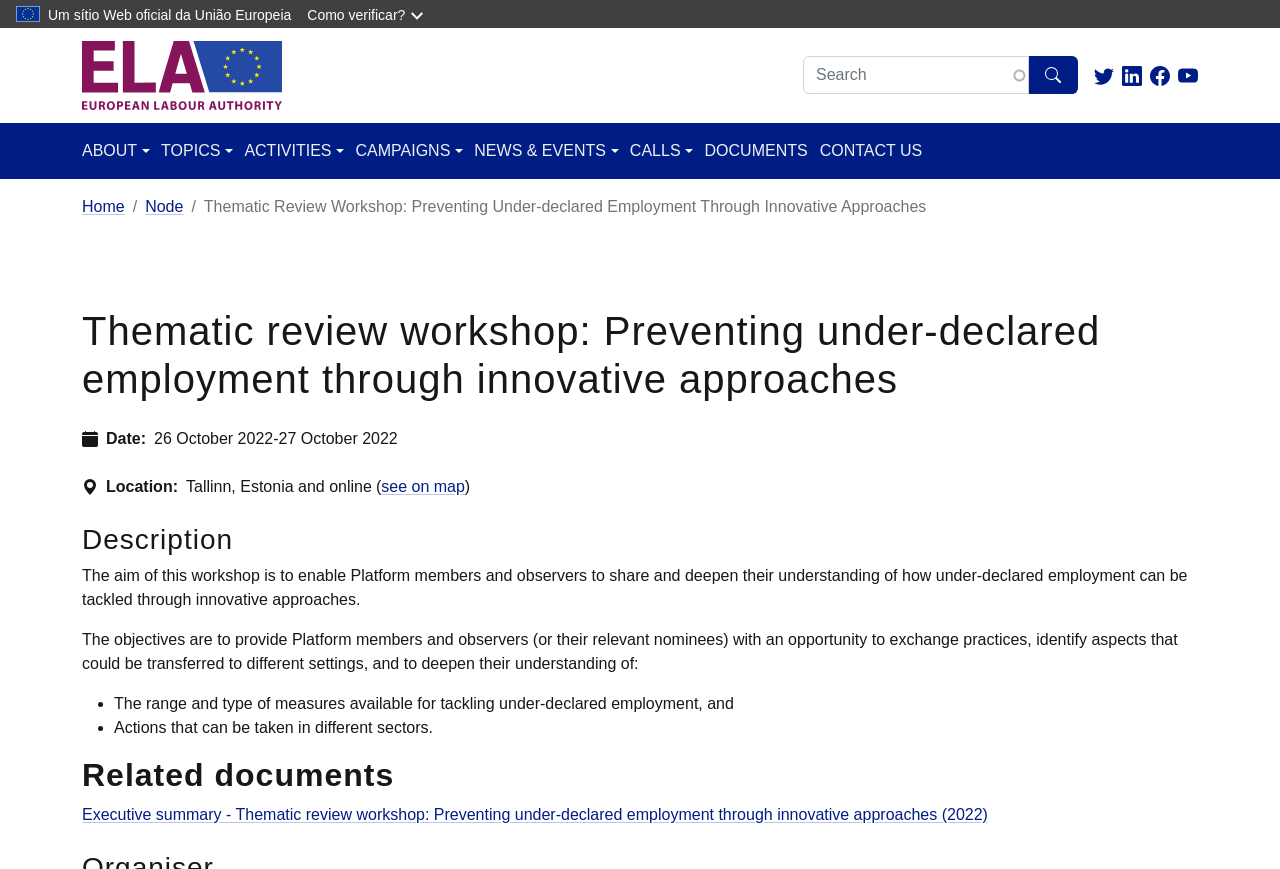Given the webpage screenshot and the description, determine the bounding box coordinates (top-left x, top-left y, bottom-right x, bottom-right y) that define the location of the UI element matching this description: CONTACT US

[0.64, 0.151, 0.73, 0.197]